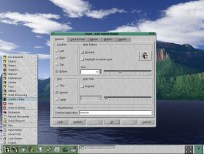What categories are listed on the sidebar?
By examining the image, provide a one-word or phrase answer.

Graphics and Internet